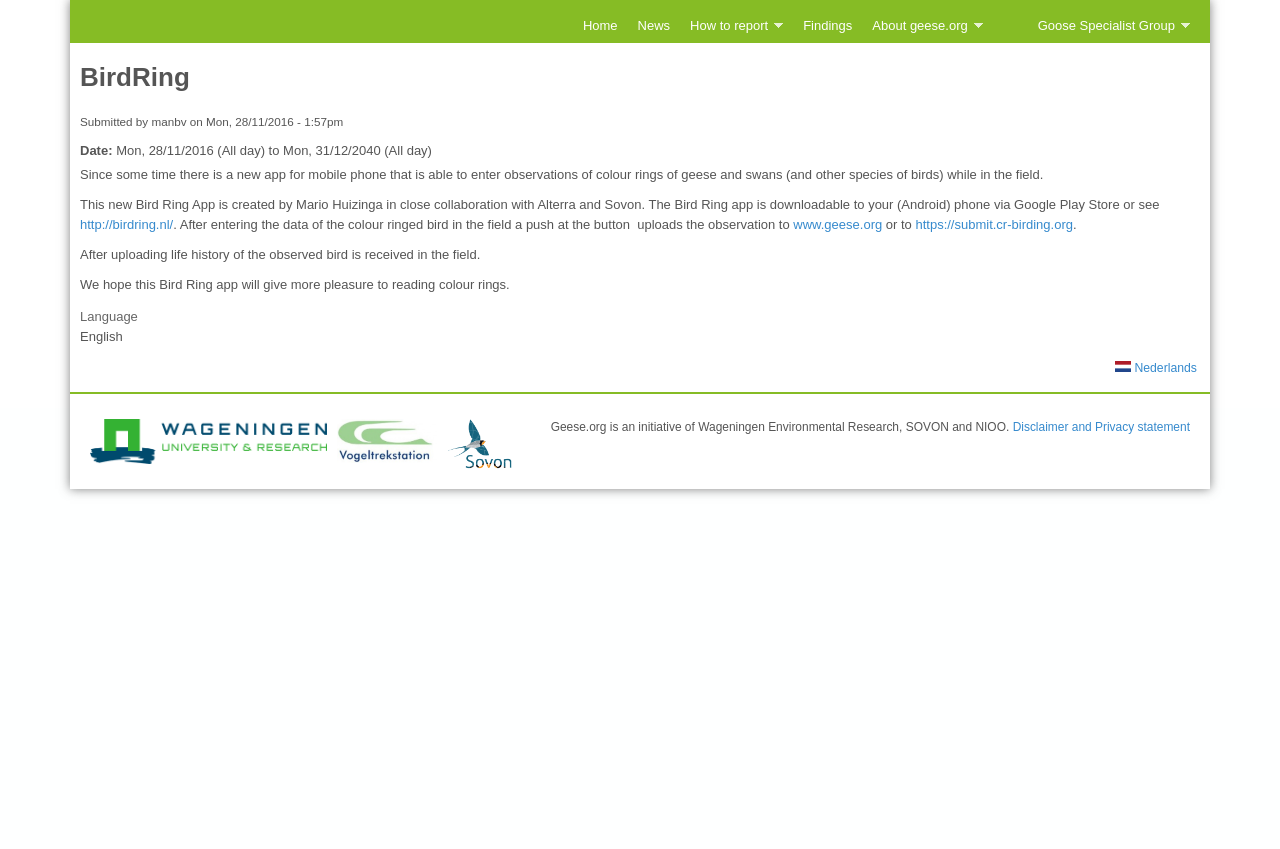What is the purpose of the Bird Ring App?
Using the image as a reference, answer the question in detail.

The purpose of the Bird Ring App can be inferred from the text in the article section, which states that the app is able to enter observations of colour rings of geese and swans (and other species of birds) while in the field.